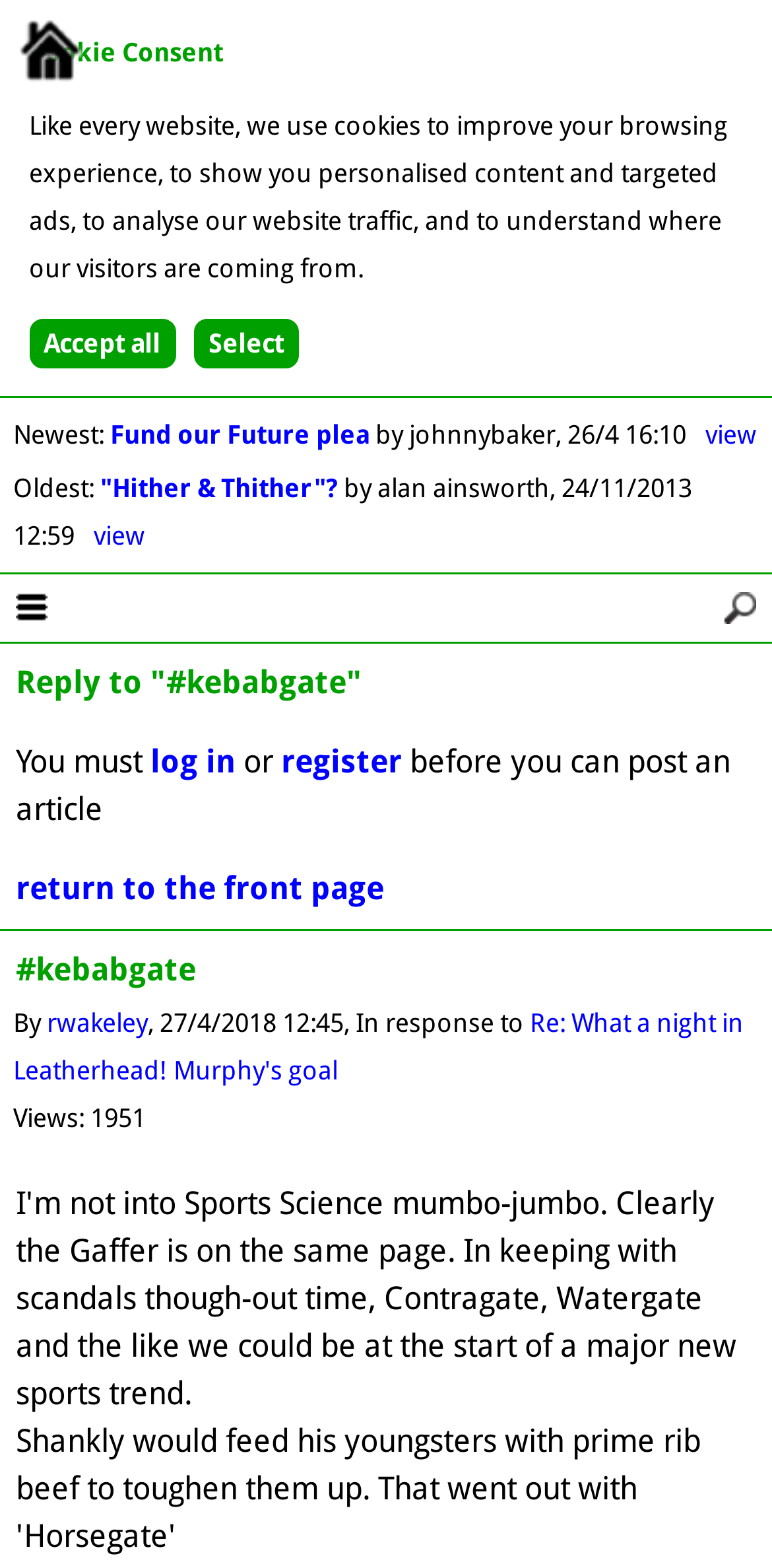Determine the bounding box coordinates of the element that should be clicked to execute the following command: "Log in to post an article".

[0.195, 0.473, 0.305, 0.497]